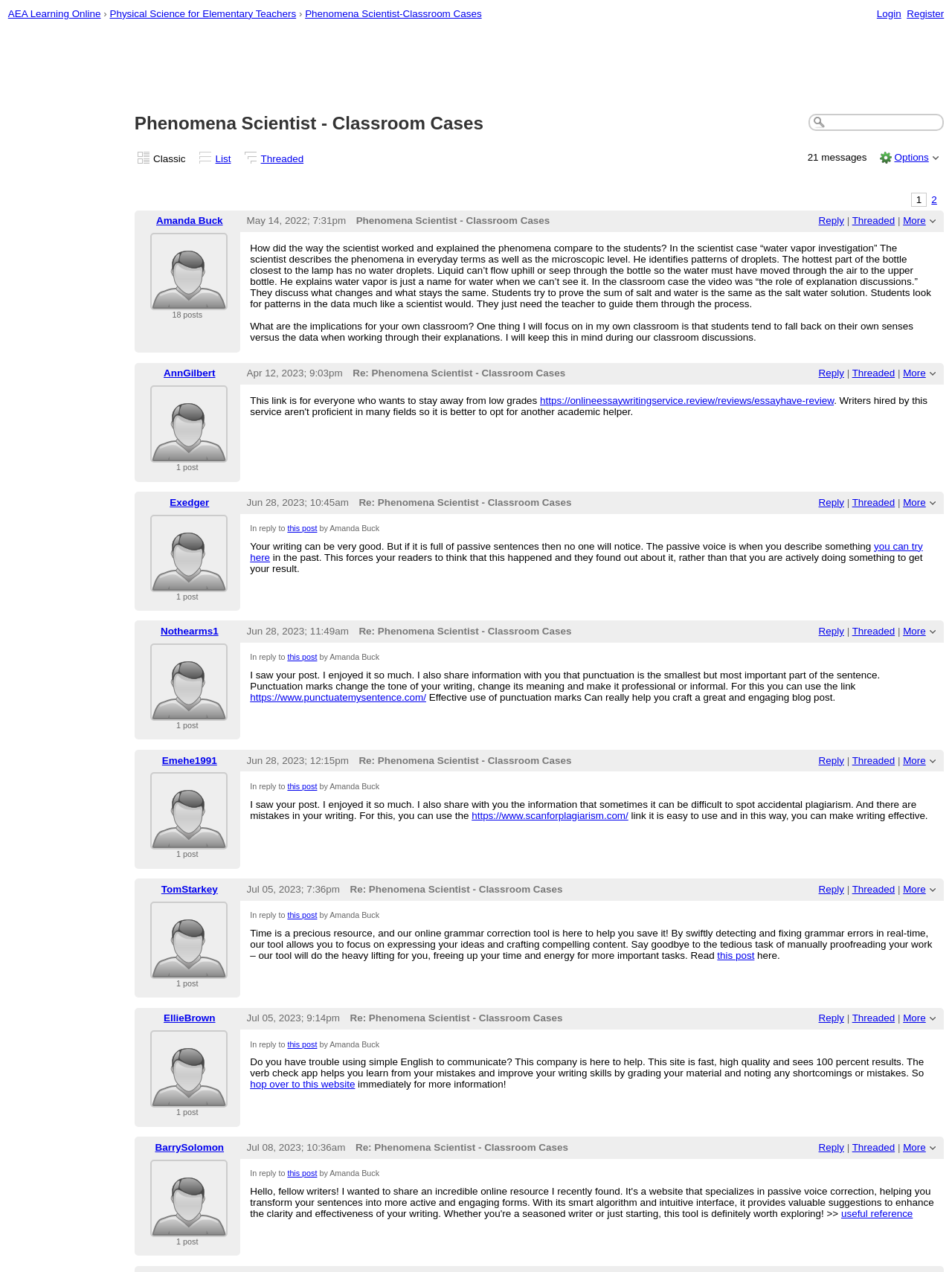Please identify the bounding box coordinates of the region to click in order to complete the given instruction: "Read johnsteuart's reply". The coordinates should be four float numbers between 0 and 1, i.e., [left, top, right, bottom].

[0.17, 0.391, 0.228, 0.4]